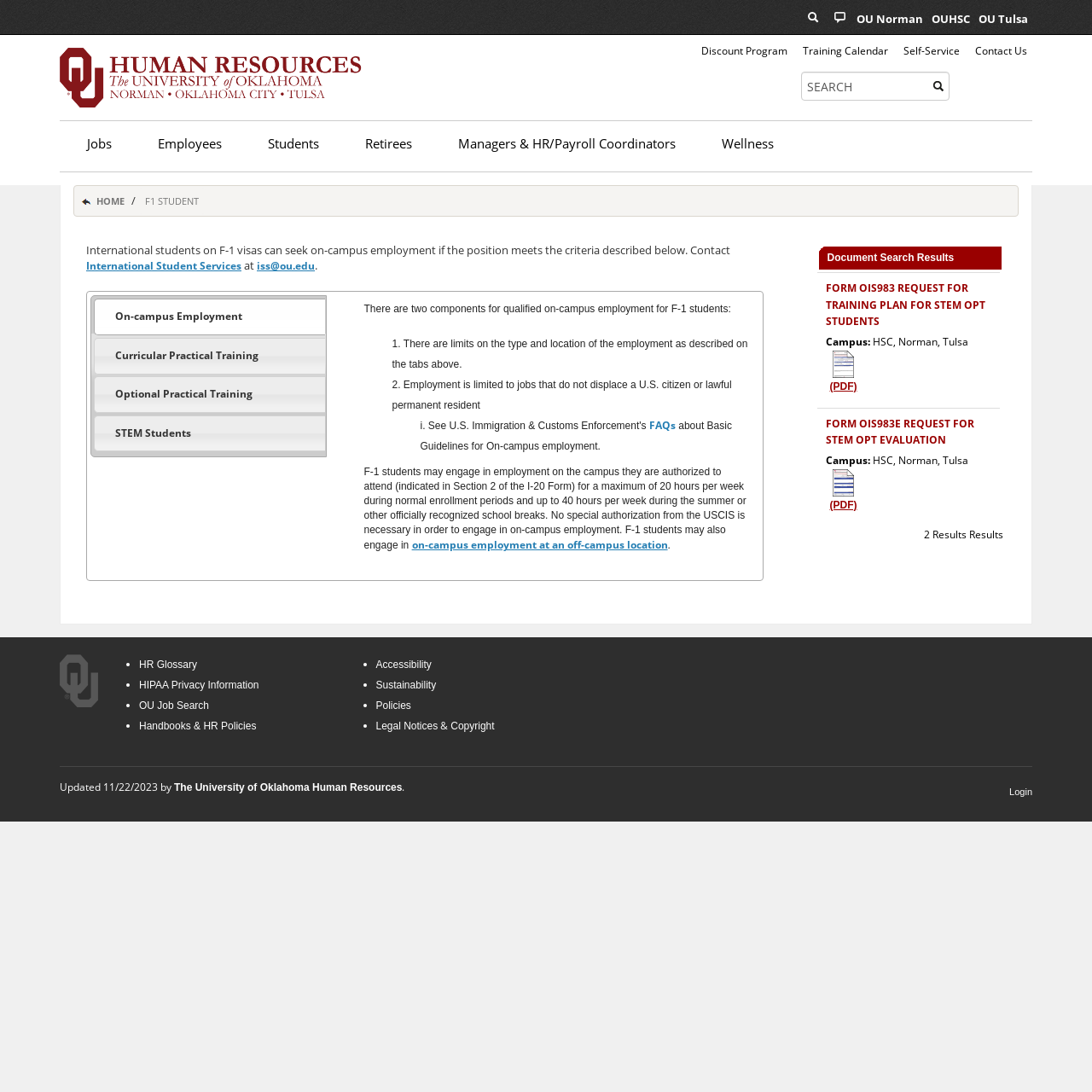Determine the bounding box coordinates for the region that must be clicked to execute the following instruction: "go to the 'Discount Program' page".

[0.642, 0.04, 0.721, 0.053]